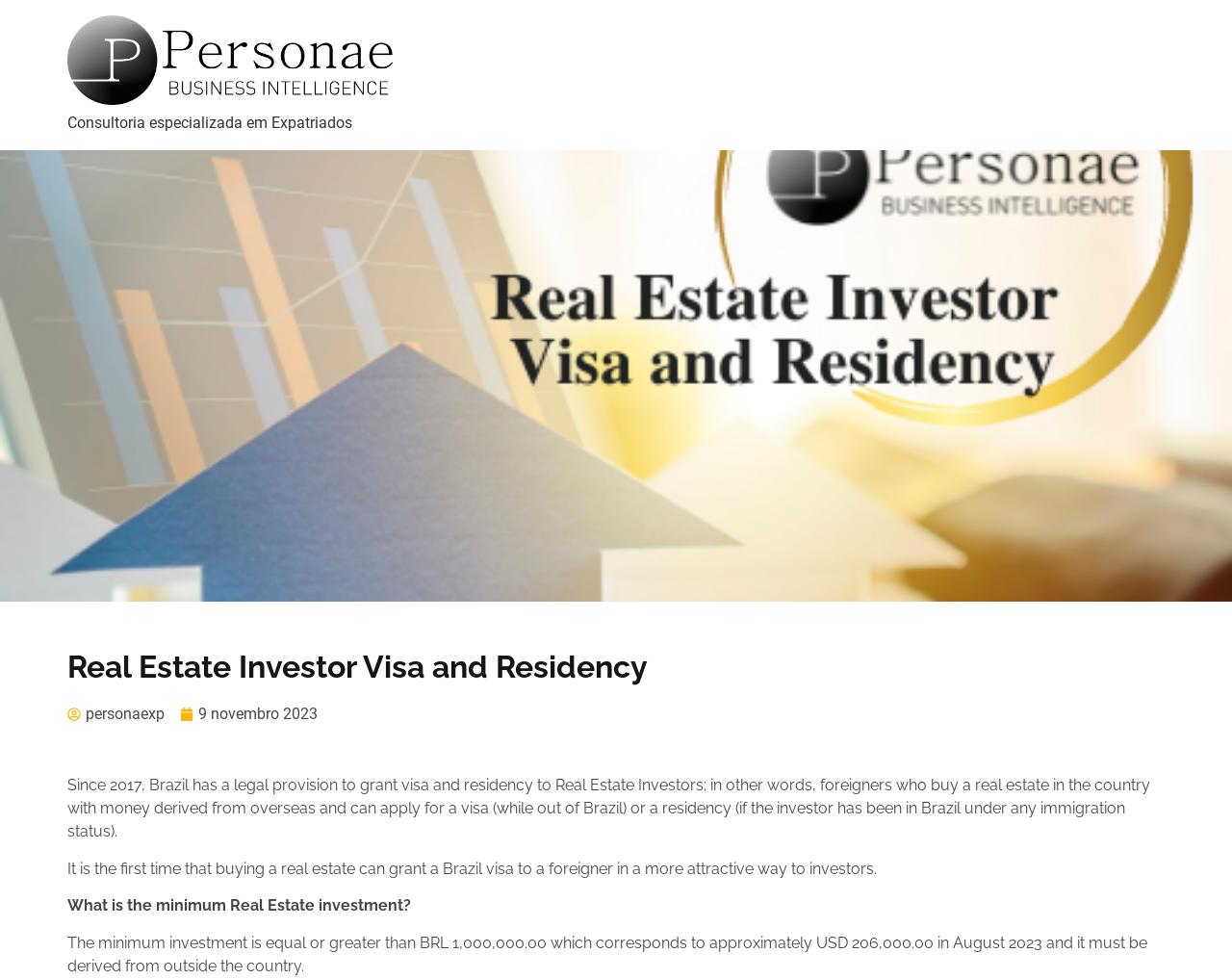Using the given element description, provide the bounding box coordinates (top-left x, top-left y, bottom-right x, bottom-right y) for the corresponding UI element in the screenshot: personaexp

[0.055, 0.718, 0.134, 0.742]